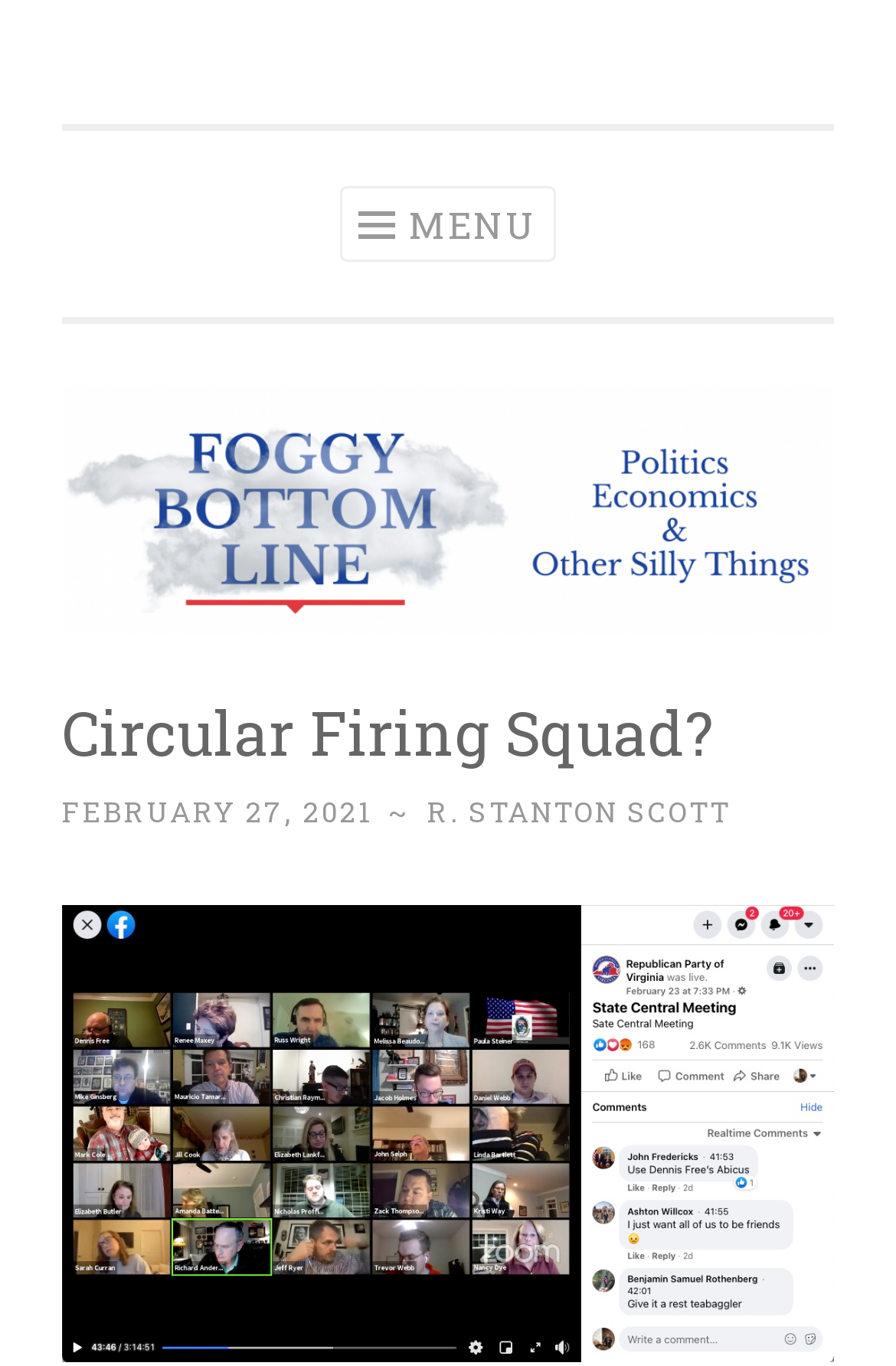Extract the primary headline from the webpage and present its text.

Foggy Bottom Line